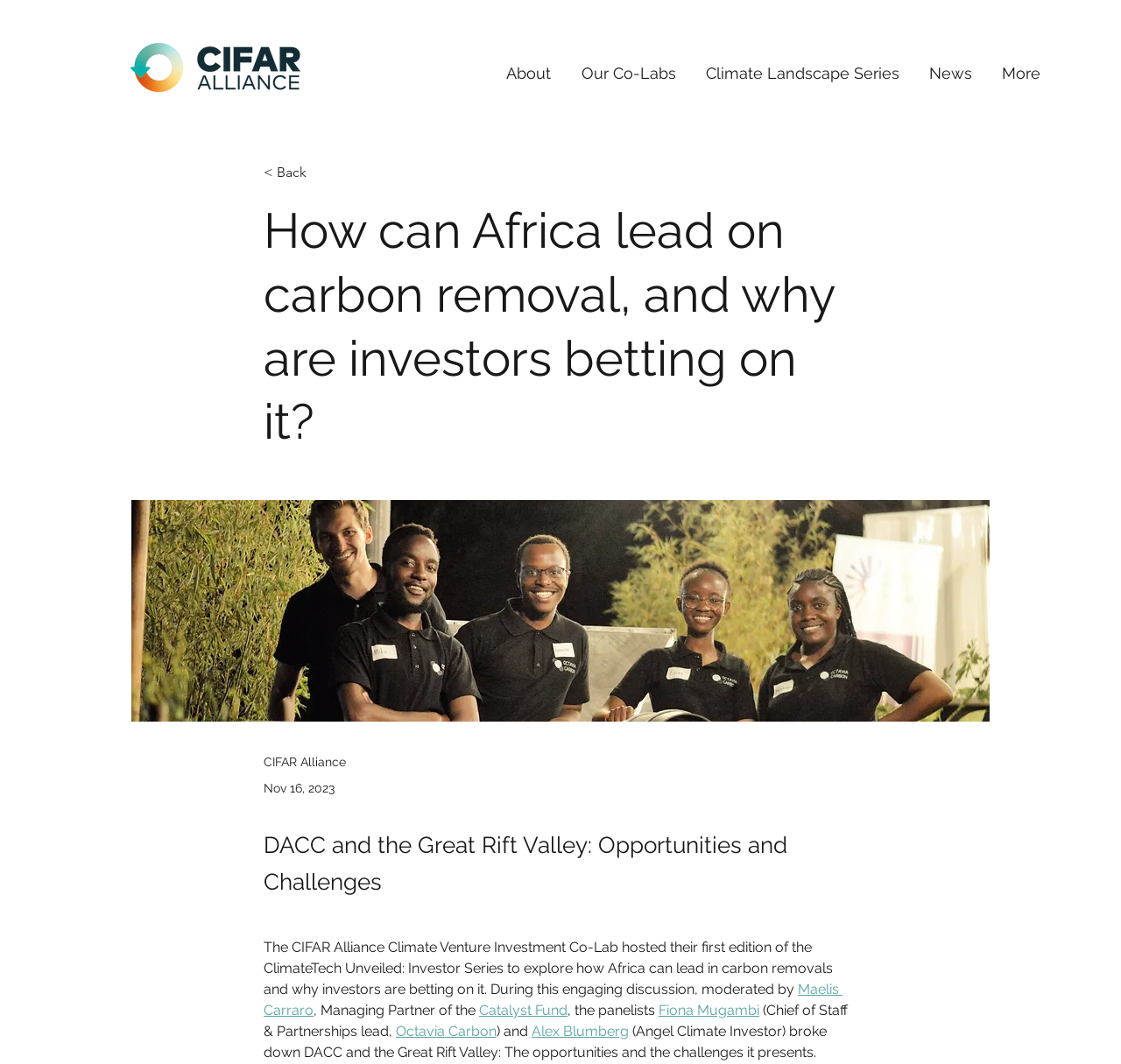Can you specify the bounding box coordinates for the region that should be clicked to fulfill this instruction: "visit our co-labs".

[0.505, 0.038, 0.616, 0.1]